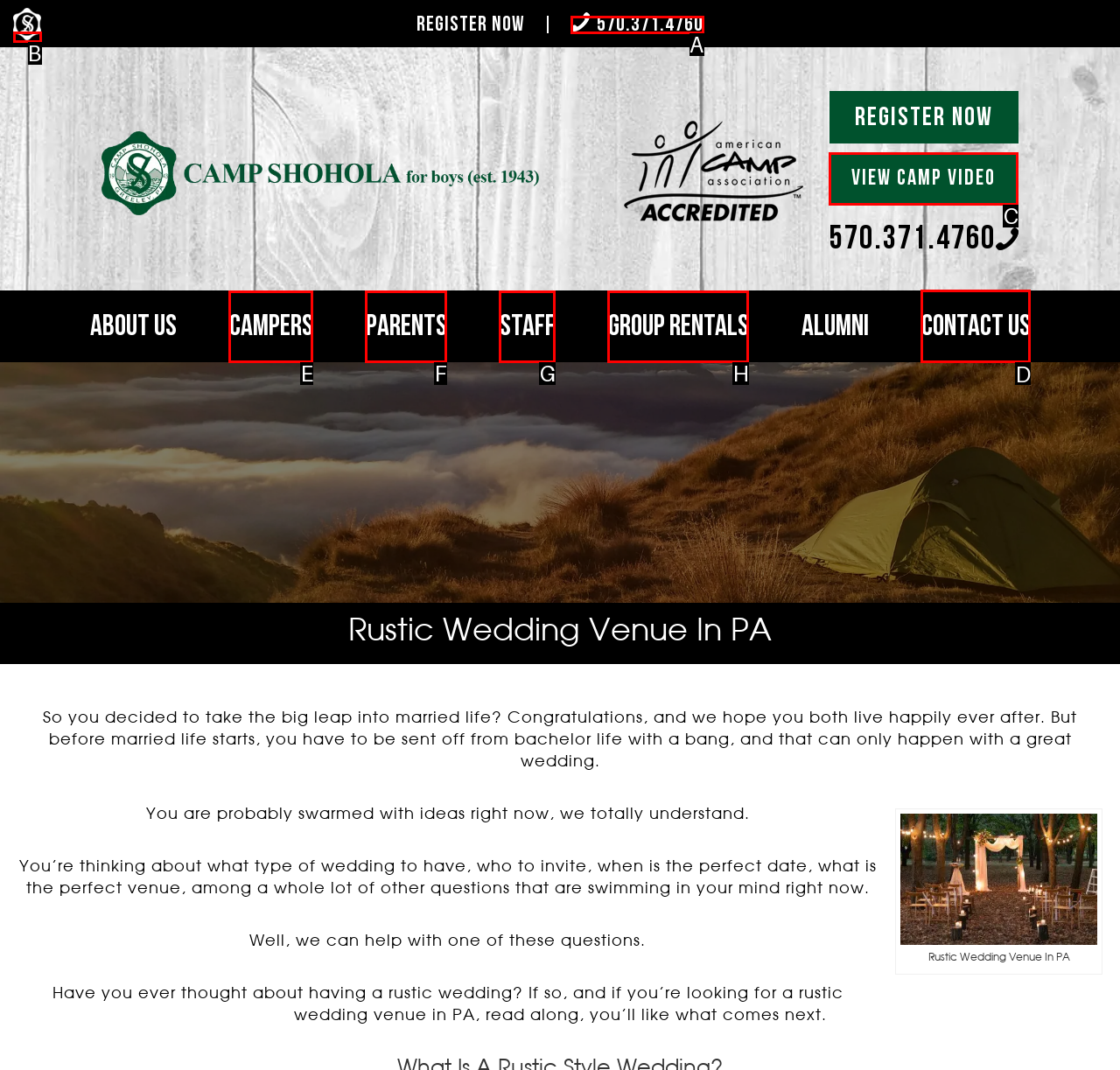Select the UI element that should be clicked to execute the following task: Contact the camp
Provide the letter of the correct choice from the given options.

D